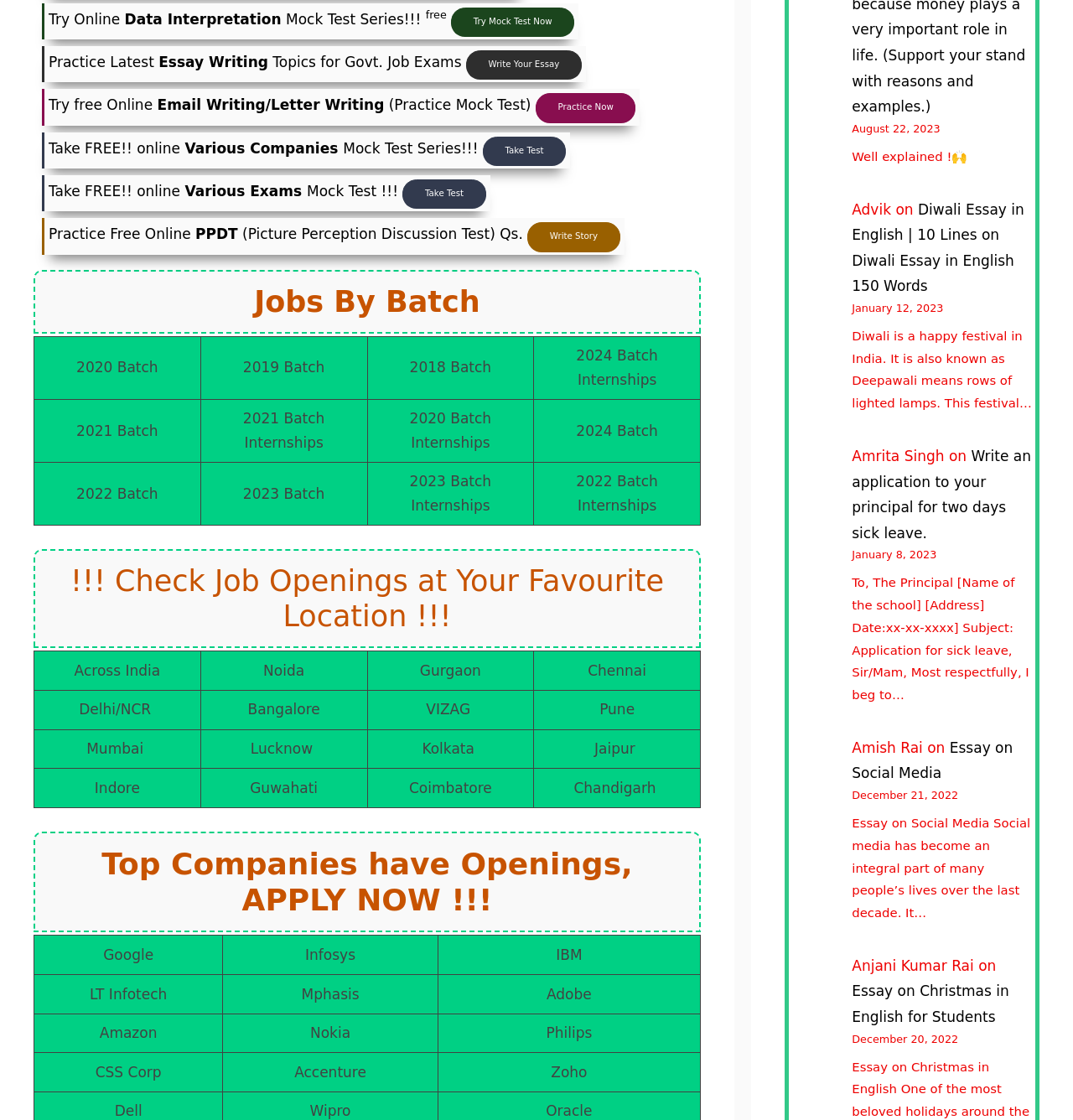What is the purpose of the 'Try Online Data Interpretation Mock Test Series' link?
Please provide a single word or phrase answer based on the image.

Practice mock test